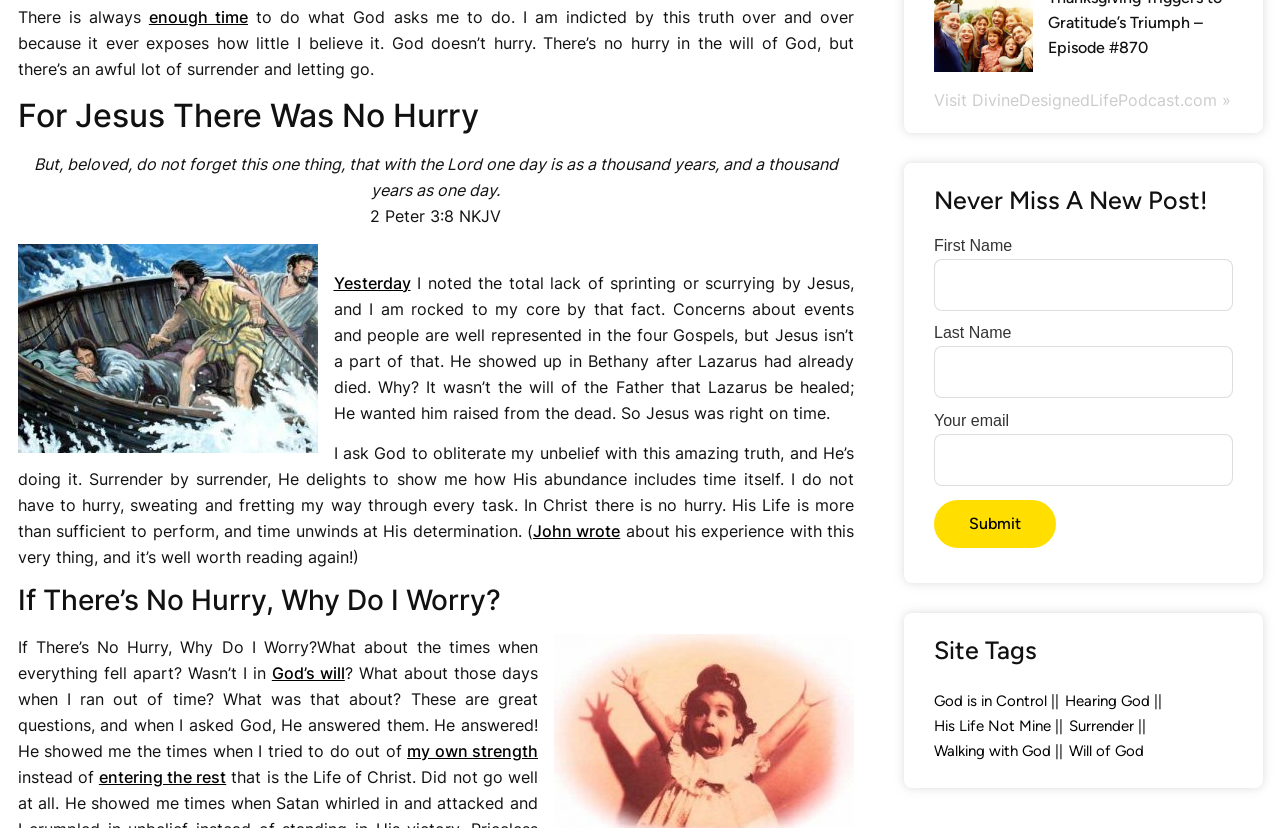Answer the following query concisely with a single word or phrase:
What is the theme of the article 'For Jesus There Was No Hurry'?

Trusting in God's timing